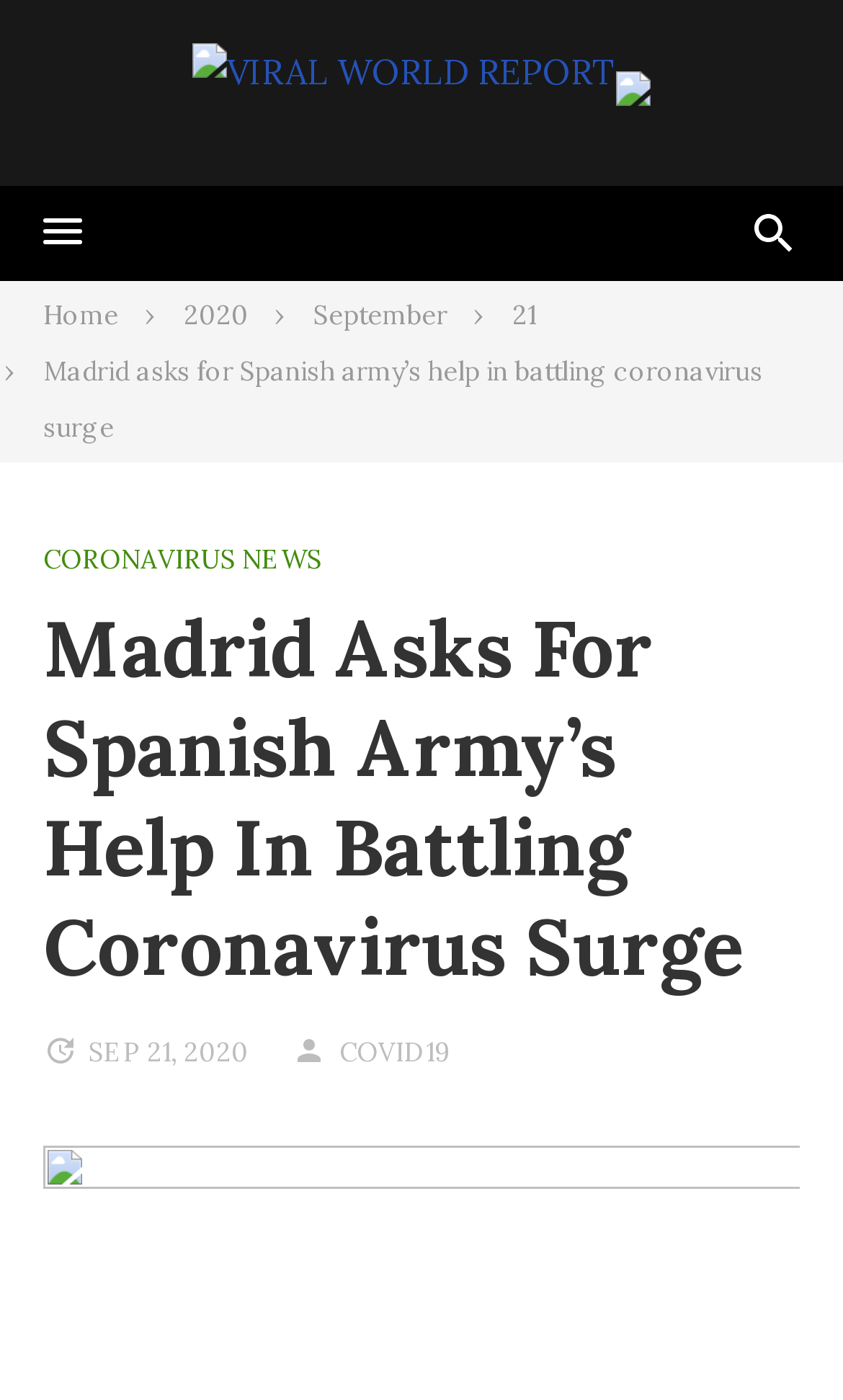Give a one-word or one-phrase response to the question: 
What is the category of the news article?

CORONAVIRUS NEWS